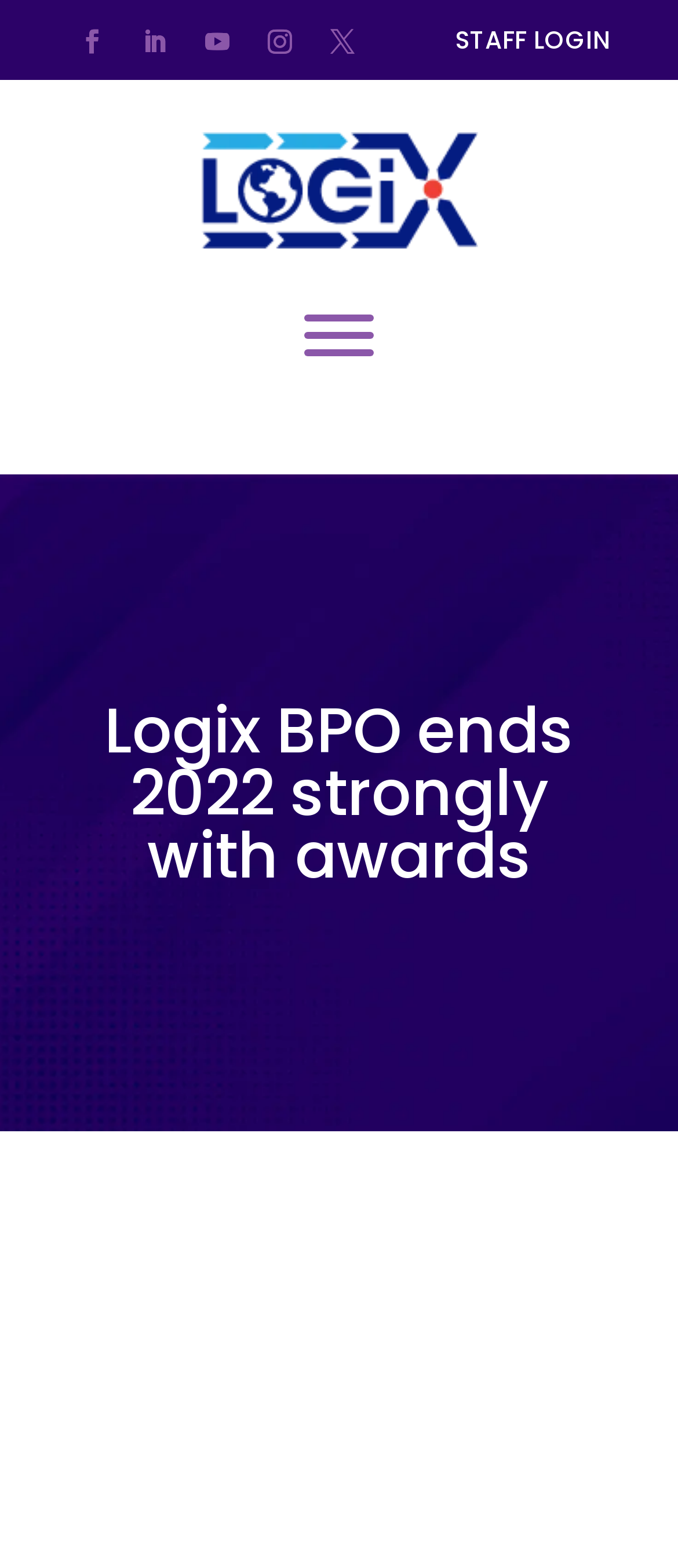Create a detailed description of the webpage's content and layout.

The webpage appears to be a news article or press release from Logix BPO, announcing the company's significant business growth in the first three quarters of 2022. 

At the top left of the page, there are five social media links, each represented by an icon, arranged horizontally in a row. 

To the right of these social media links, there is a "STAFF LOGIN" button. 

Below the social media links, there is a banner that spans across the page, containing a logo and some text. The logo is an image, and the text is not explicitly stated. 

On the top right side of the page, there is a "Menu" button that can be expanded. 

The main content of the page is a heading that reads "Logix BPO ends 2022 strongly with awards", which is centered near the top of the page.